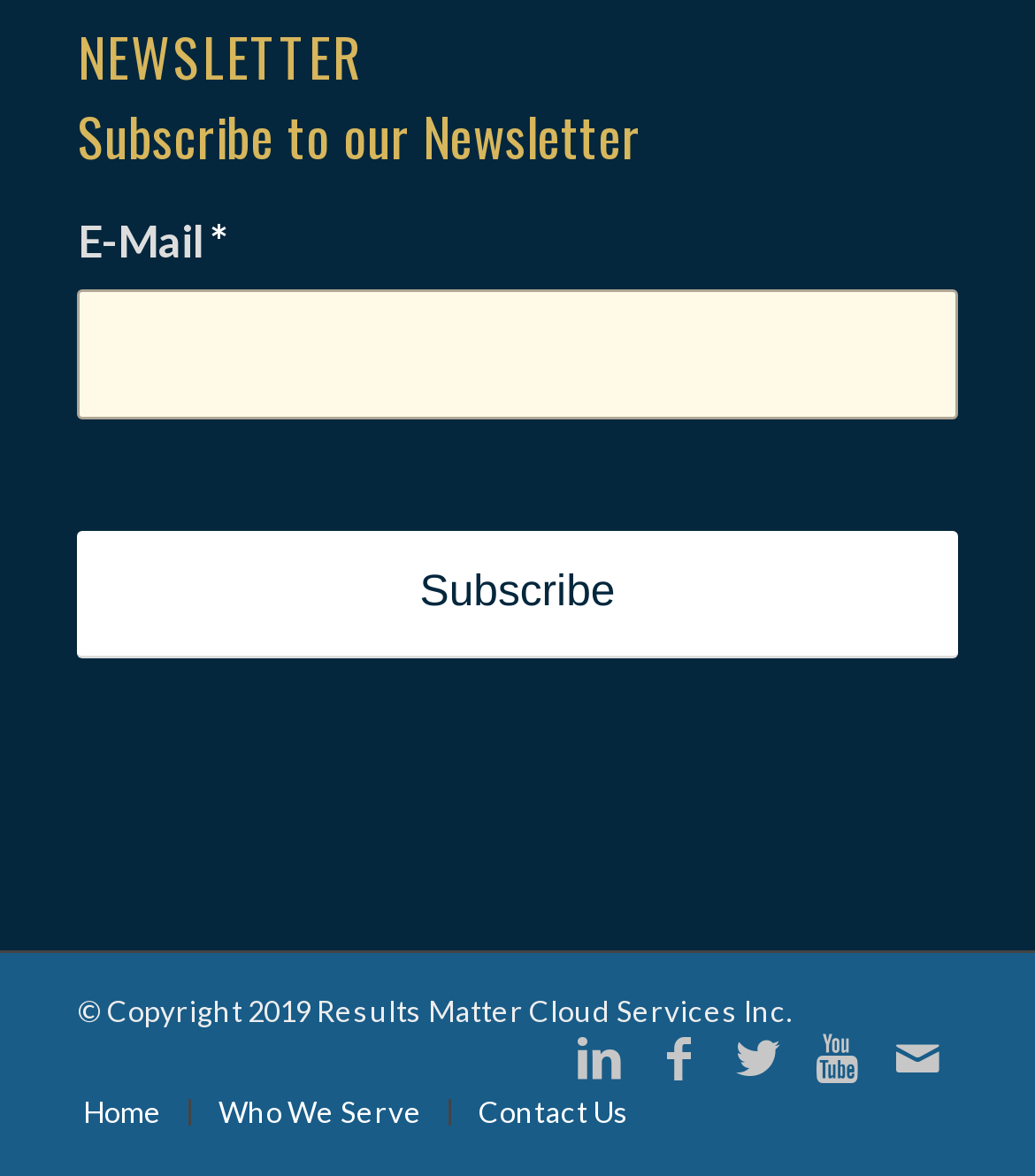Determine the bounding box coordinates of the element that should be clicked to execute the following command: "Contact Us".

[0.462, 0.93, 0.608, 0.96]